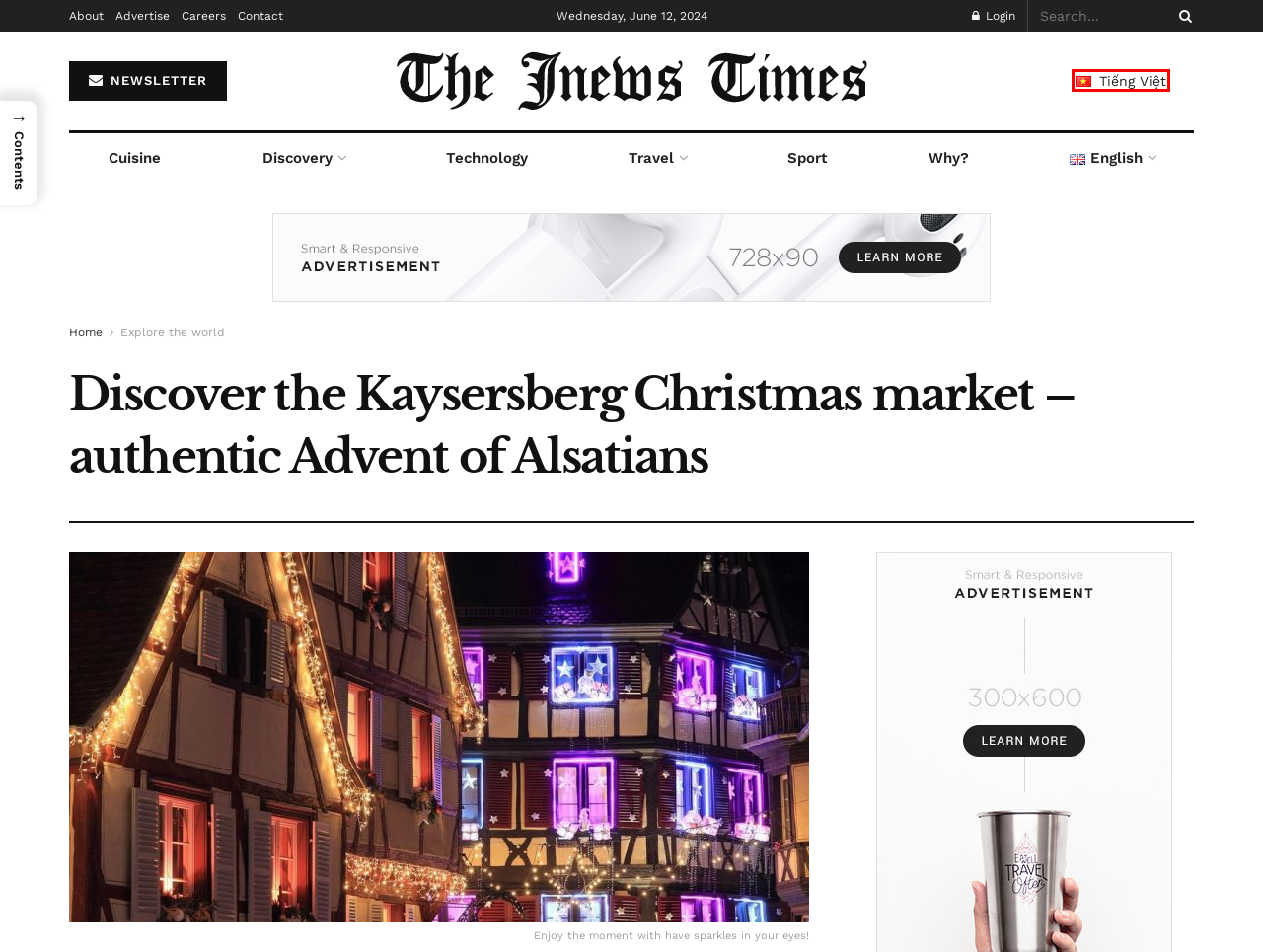Examine the screenshot of a webpage with a red bounding box around a UI element. Select the most accurate webpage description that corresponds to the new page after clicking the highlighted element. Here are the choices:
A. Why? - Viet36.com
B. Contact - Viet36.com
C. Explore the world - Viet36.com
D. Viet36.com - English - Viet36.com
E. Sport - Viet36.com
F. Viet36.com - Trang chủ - Viet36.com
G. Paraty Brazil, the famous city soaked in sea water once a month
H. Travel - Viet36.com

F